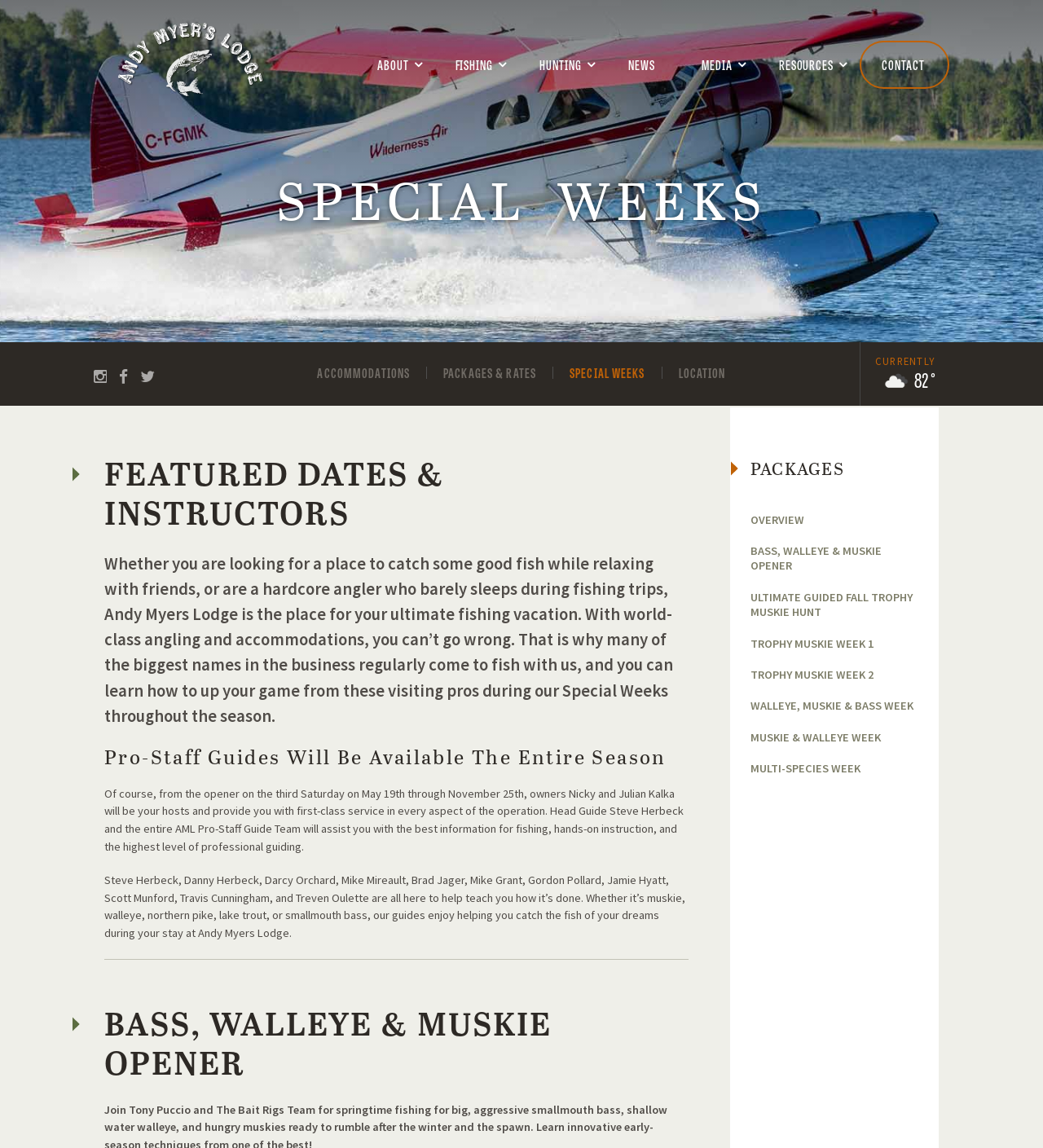Please identify the bounding box coordinates of the area that needs to be clicked to follow this instruction: "Read the blog post about COVID, Flu A/B and RSV risks for Christmas and New Year Holidays".

None